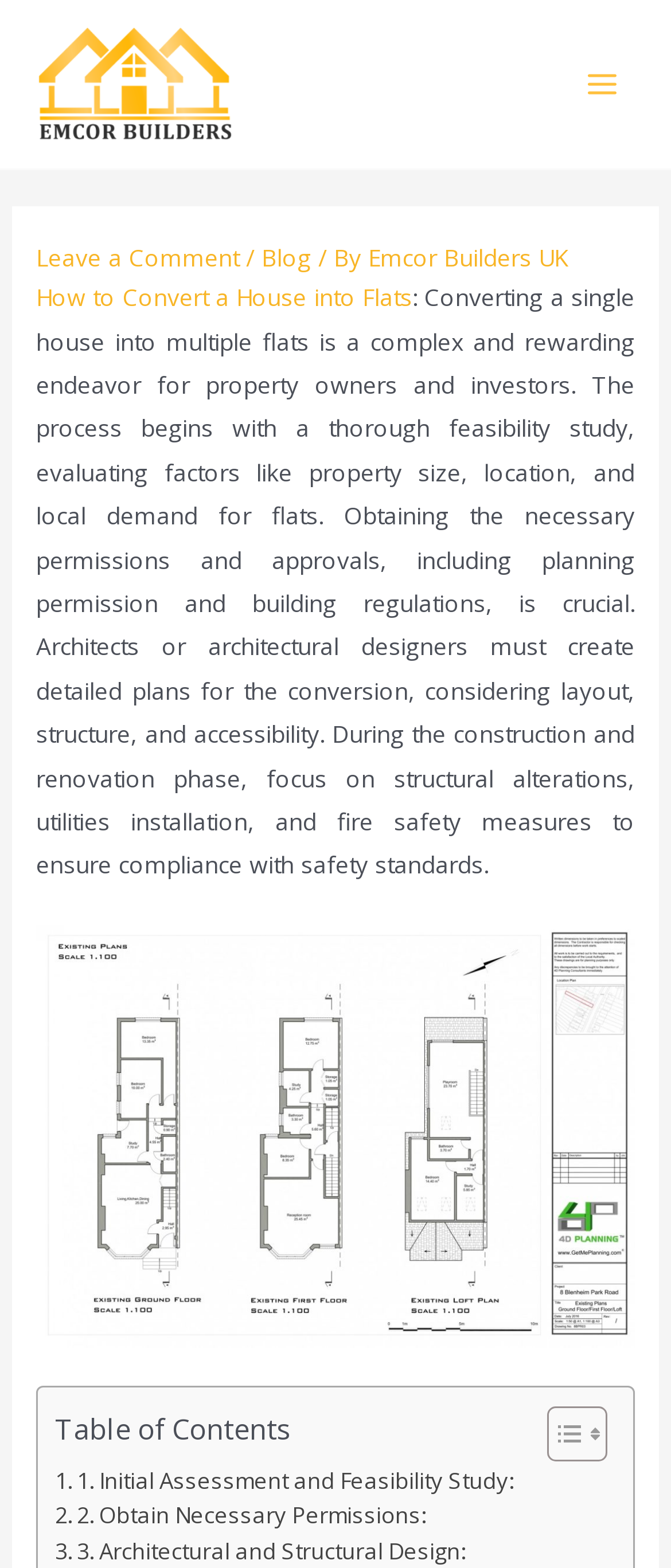What is the last element in the post navigation?
Refer to the screenshot and respond with a concise word or phrase.

Post navigation